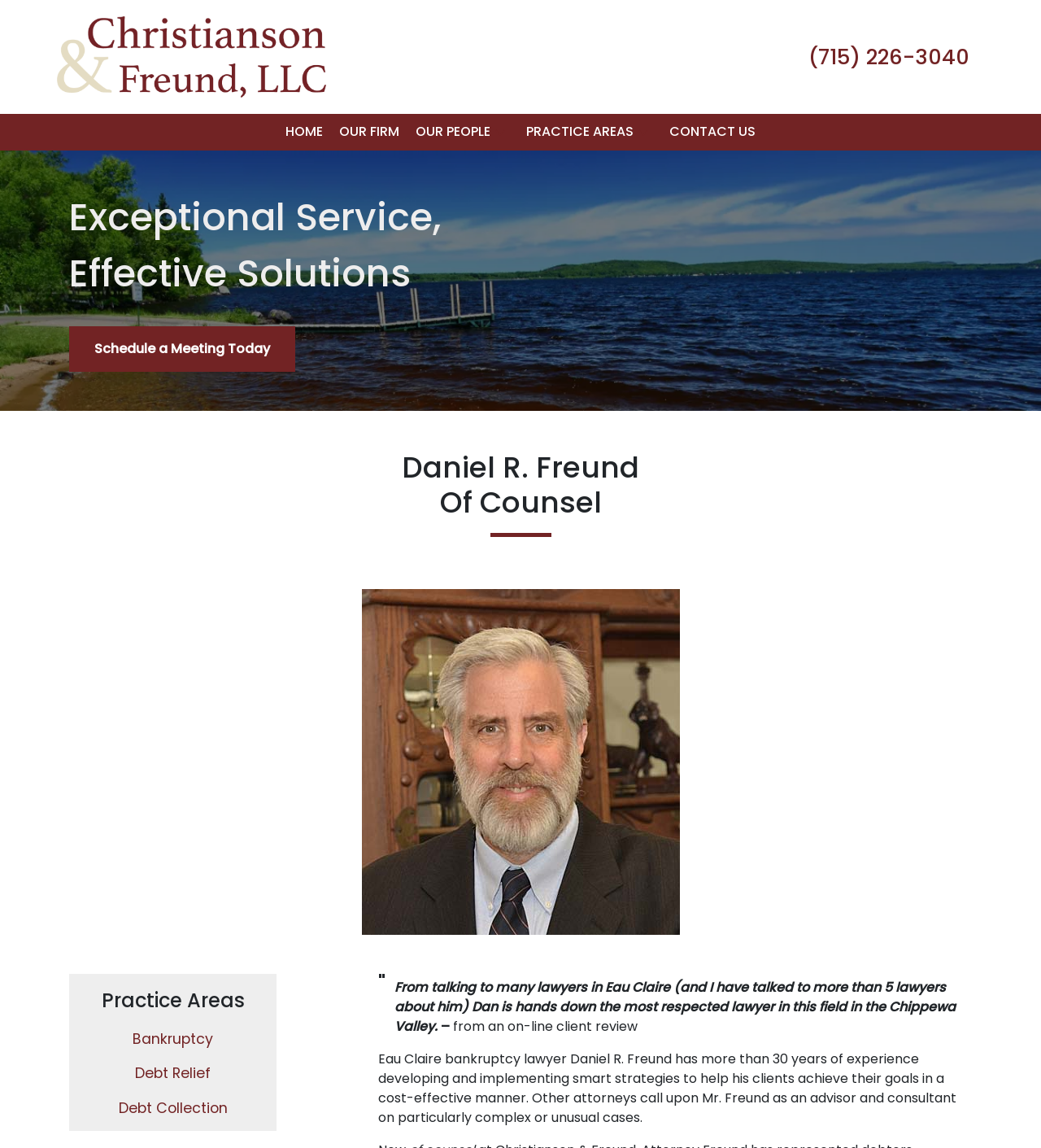By analyzing the image, answer the following question with a detailed response: What is the firm's name?

The firm's name can be found in the image description 'Christianson & Freund, LLC'.